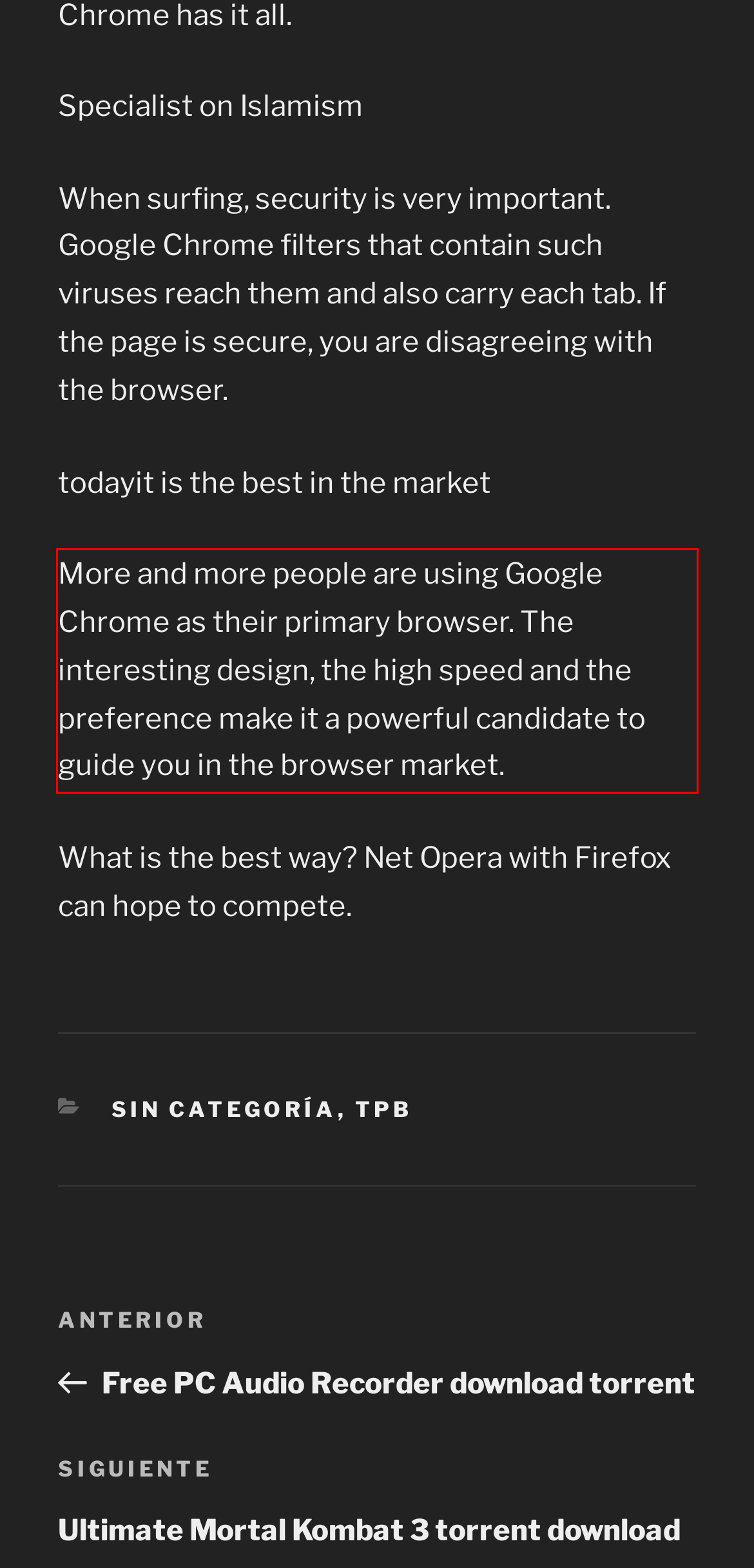You are provided with a screenshot of a webpage featuring a red rectangle bounding box. Extract the text content within this red bounding box using OCR.

More and more people are using Google Chrome as their primary browser. The interesting design, the high speed and the preference make it a powerful candidate to guide you in the browser market.